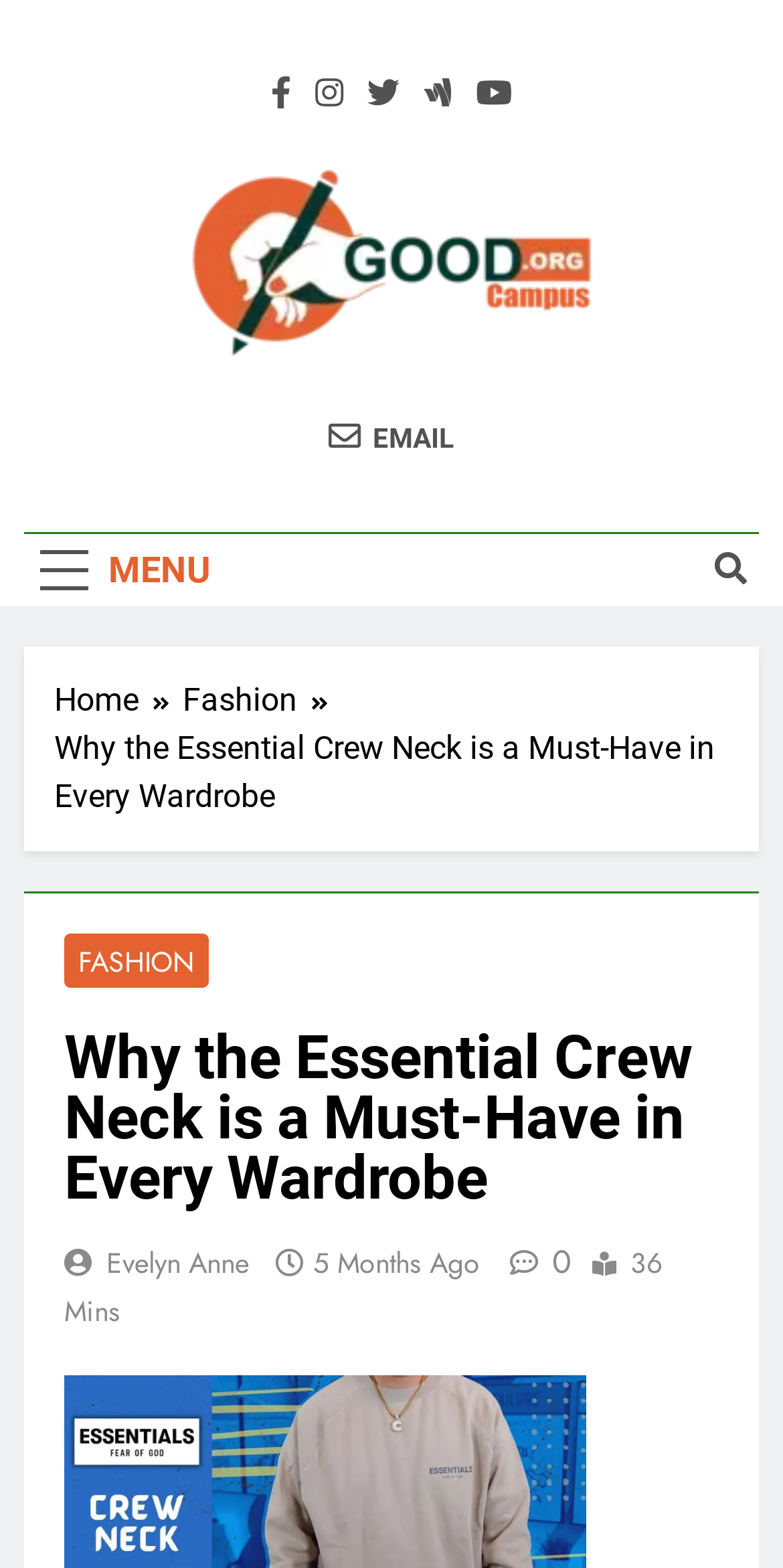Please identify the bounding box coordinates of the region to click in order to complete the given instruction: "Click the EMAIL link". The coordinates should be four float numbers between 0 and 1, i.e., [left, top, right, bottom].

[0.419, 0.266, 0.581, 0.291]